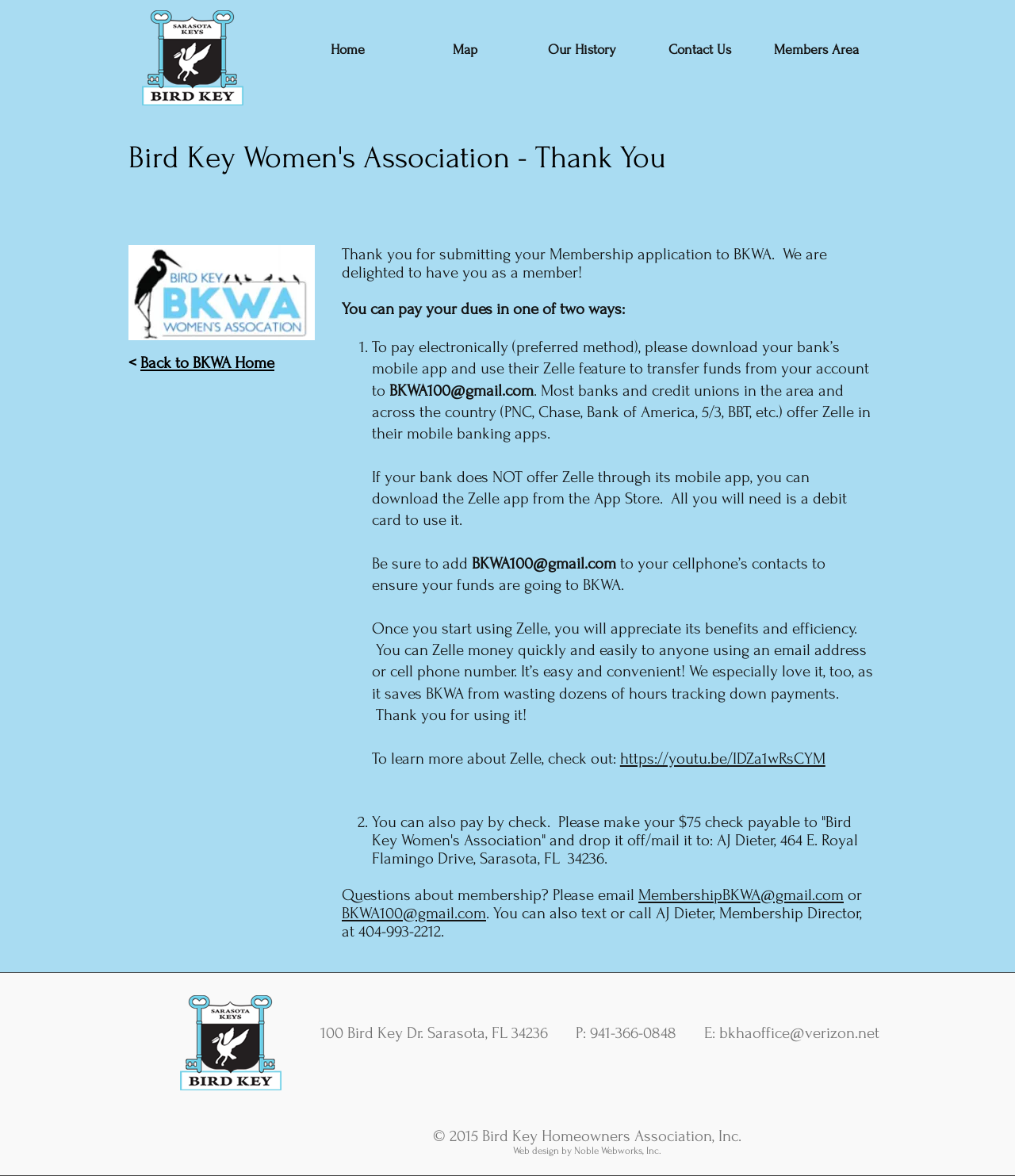Answer the question below with a single word or a brief phrase: 
Who is the membership director?

AJ Dieter